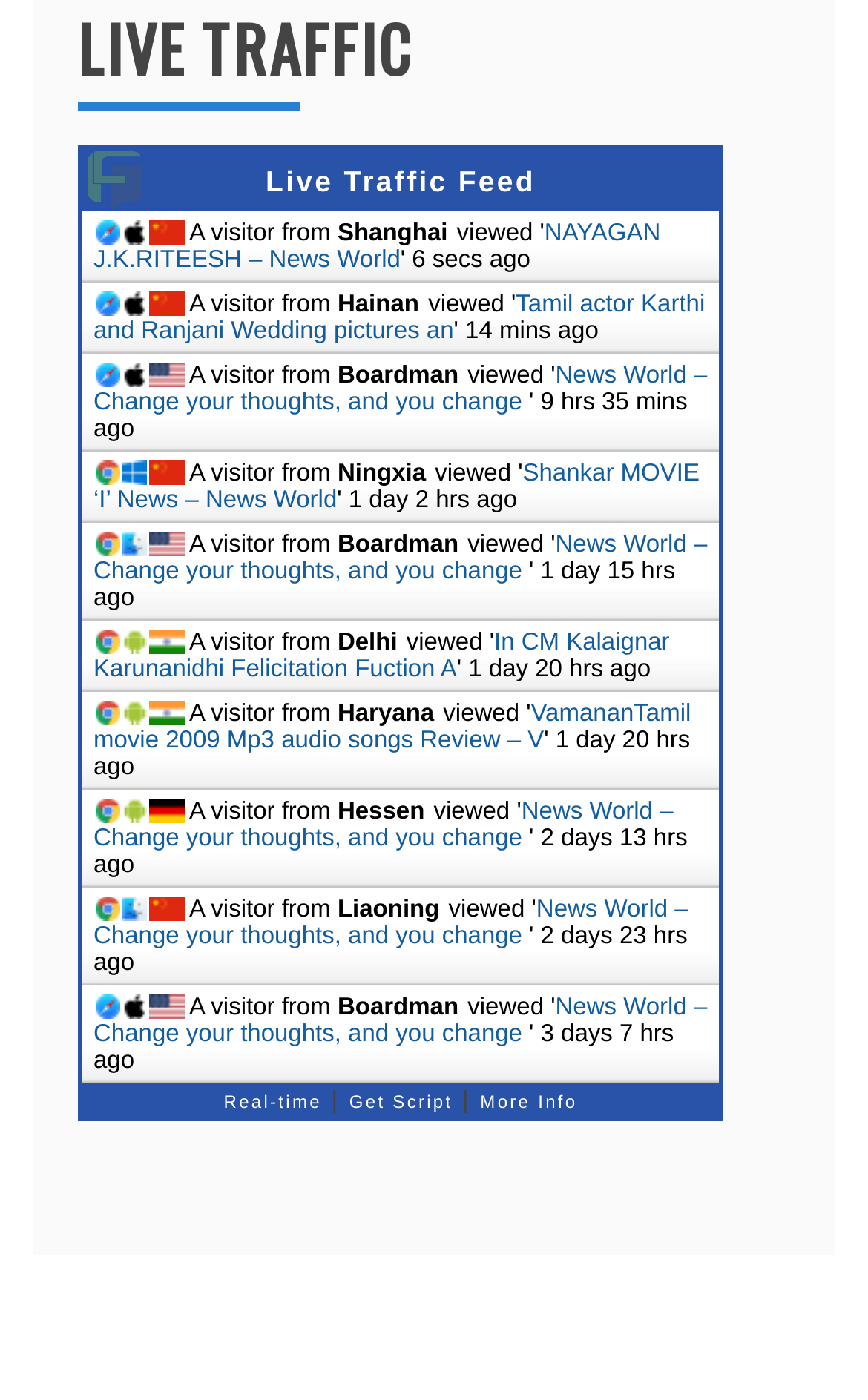What is the browser used by the third visitor?
Please provide a single word or phrase answer based on the image.

Chrome